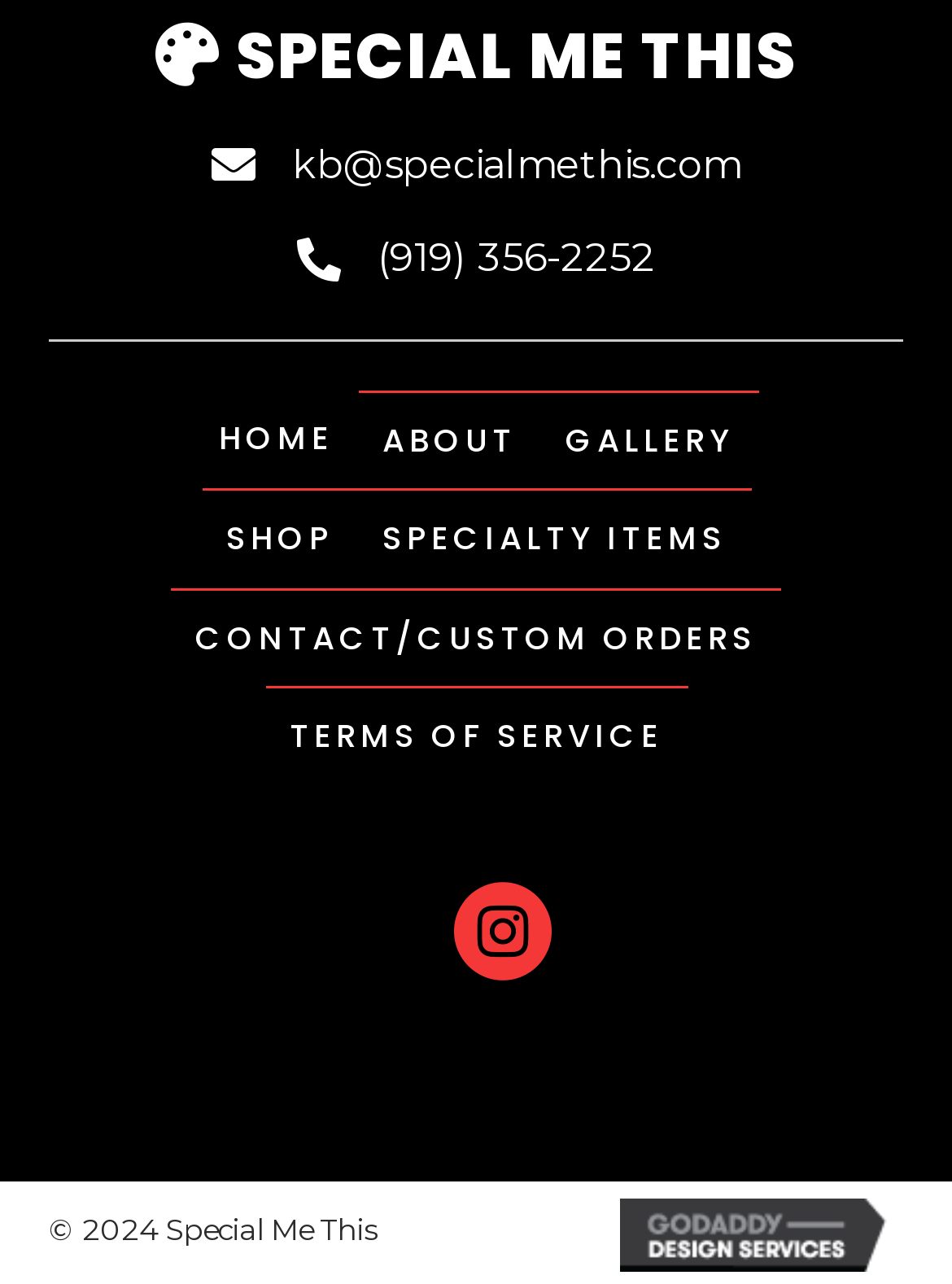Answer this question using a single word or a brief phrase:
What is the email address of Special Me This?

kb@specialmethis.com